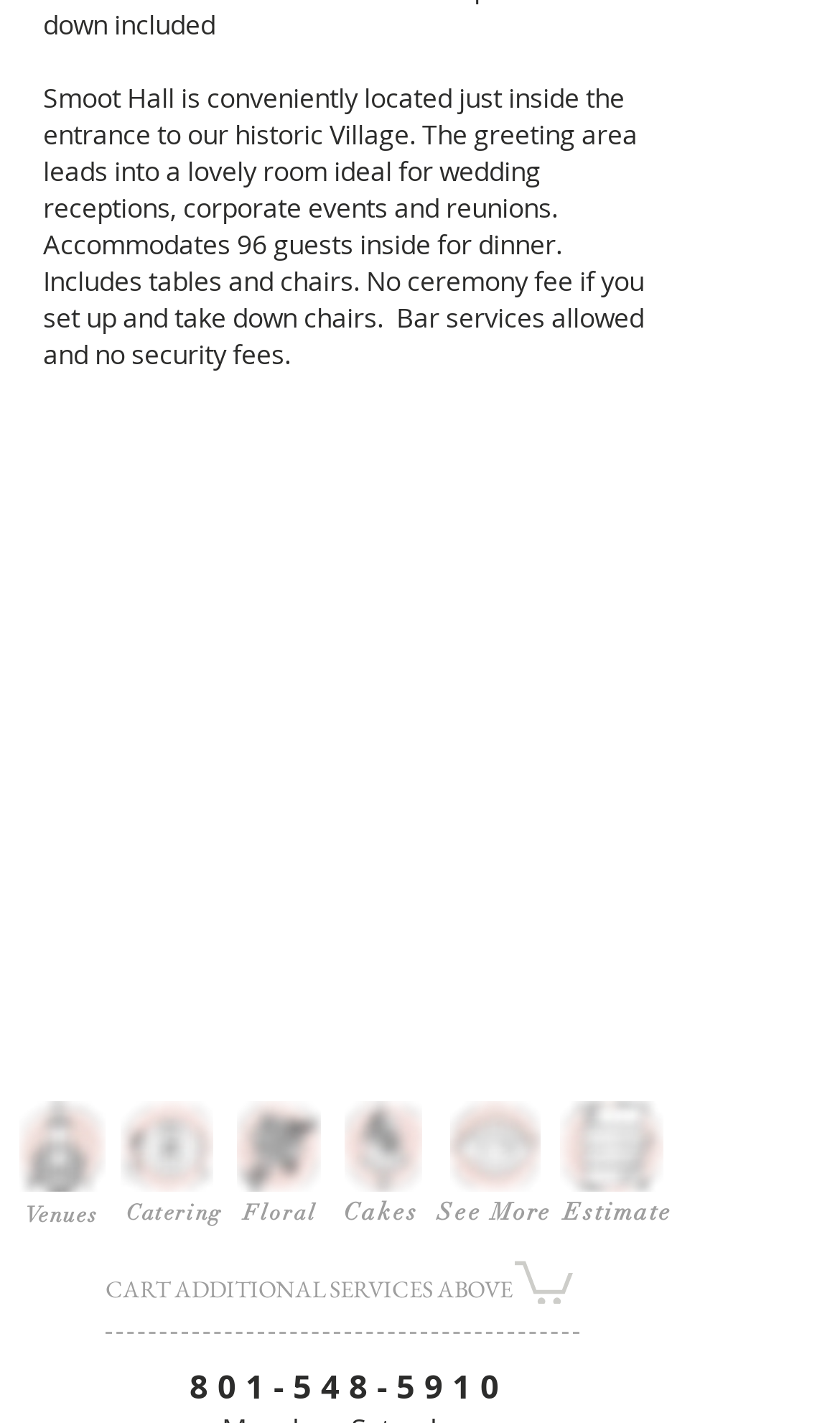How many guests can be accommodated for dinner?
Carefully analyze the image and provide a detailed answer to the question.

The static text element at the top of the page mentions that the venue can accommodate 96 guests inside for dinner.